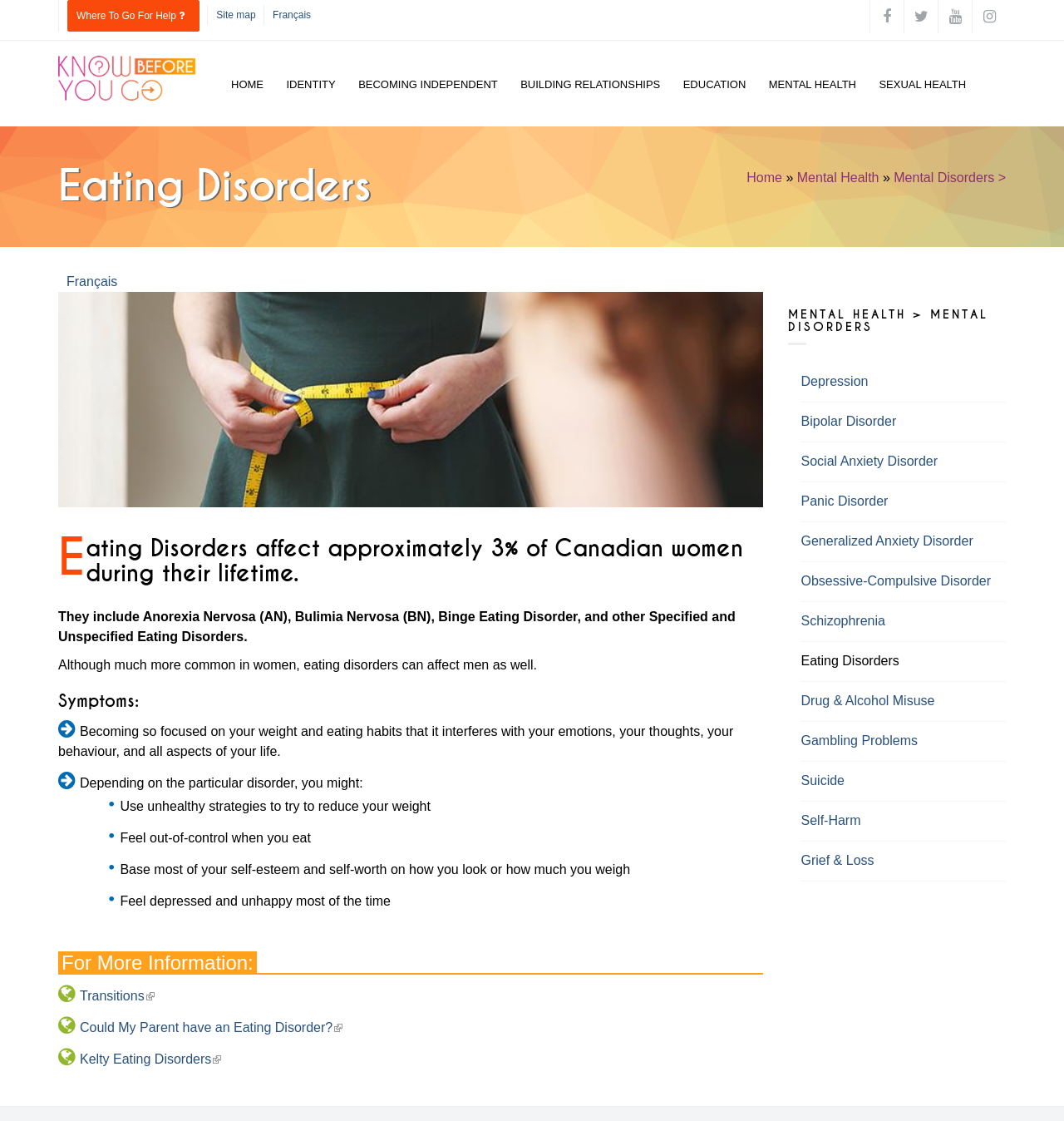Determine the bounding box coordinates of the clickable region to carry out the instruction: "Learn about 'Eating Disorders'".

[0.055, 0.146, 0.641, 0.187]